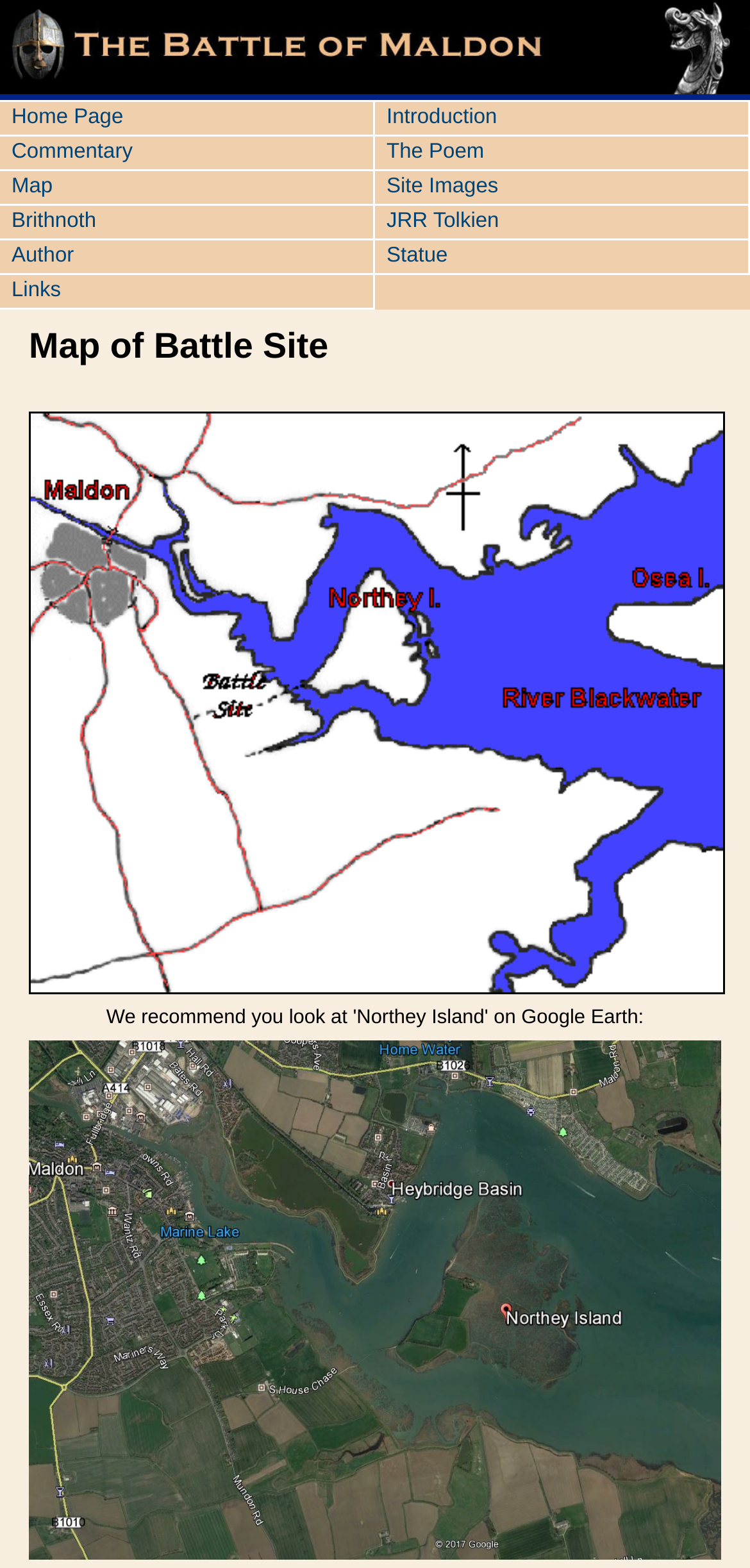From the screenshot, find the bounding box of the UI element matching this description: "Time Table". Supply the bounding box coordinates in the form [left, top, right, bottom], each a float between 0 and 1.

None